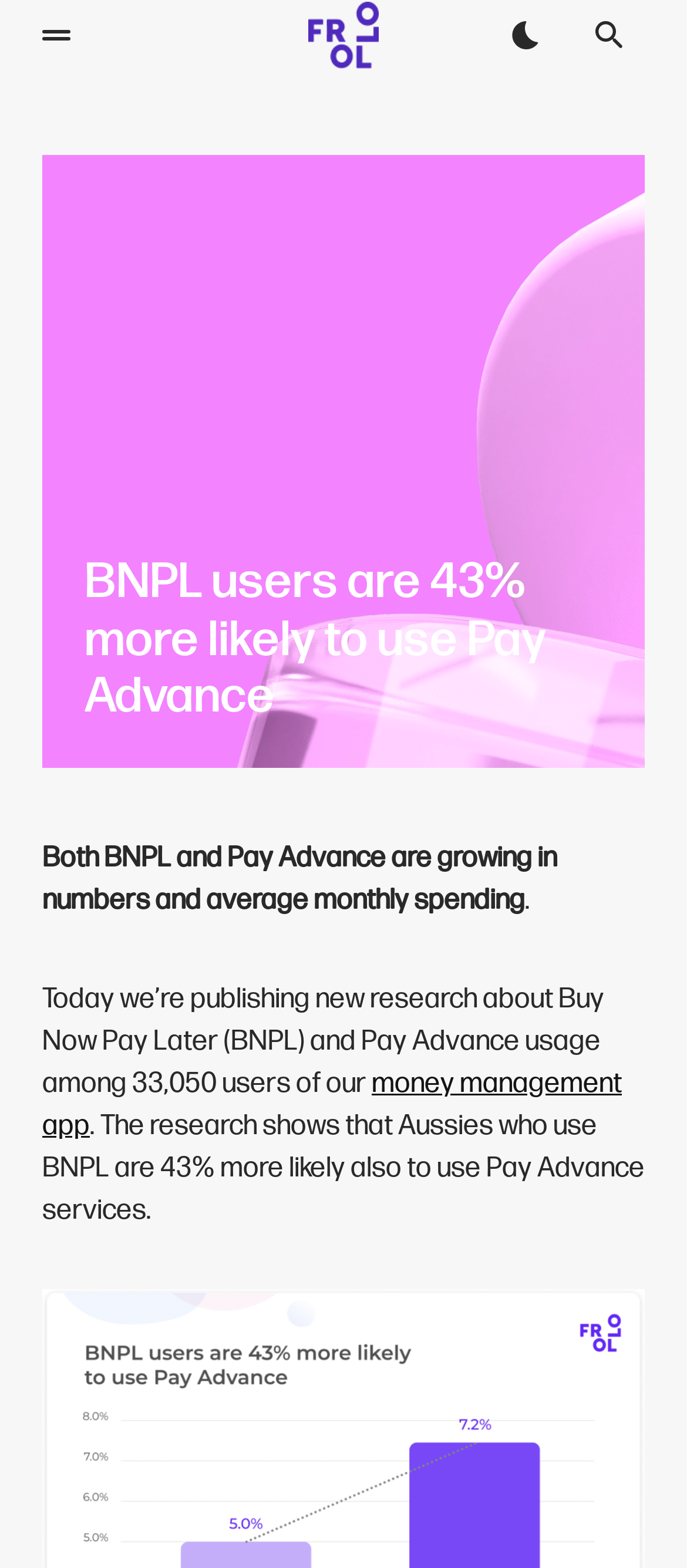Please respond to the question with a concise word or phrase:
What is the percentage of BNPL users who also use Pay Advance services?

43%